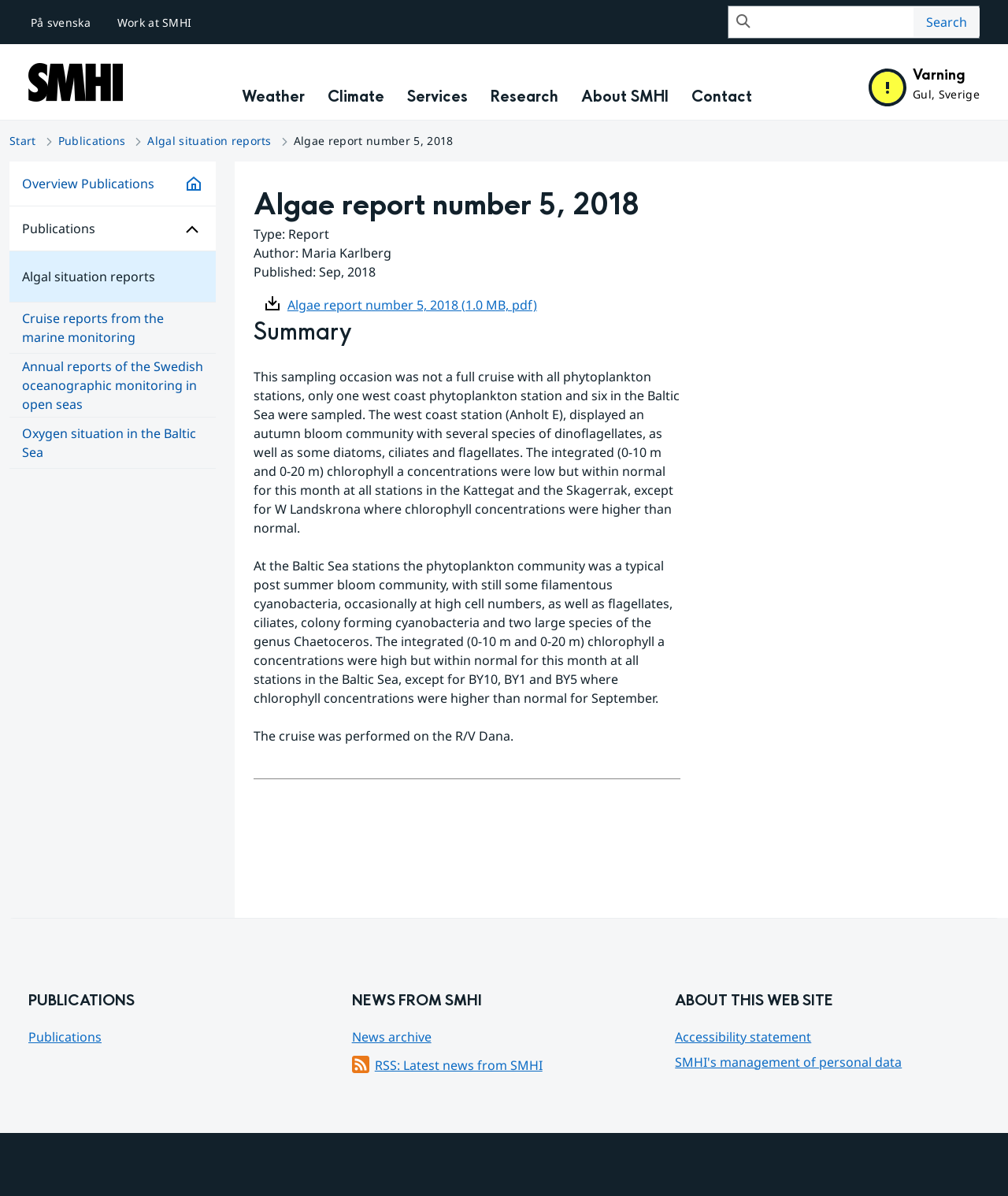Could you provide the bounding box coordinates for the portion of the screen to click to complete this instruction: "View the weather information"?

[0.231, 0.037, 0.312, 0.101]